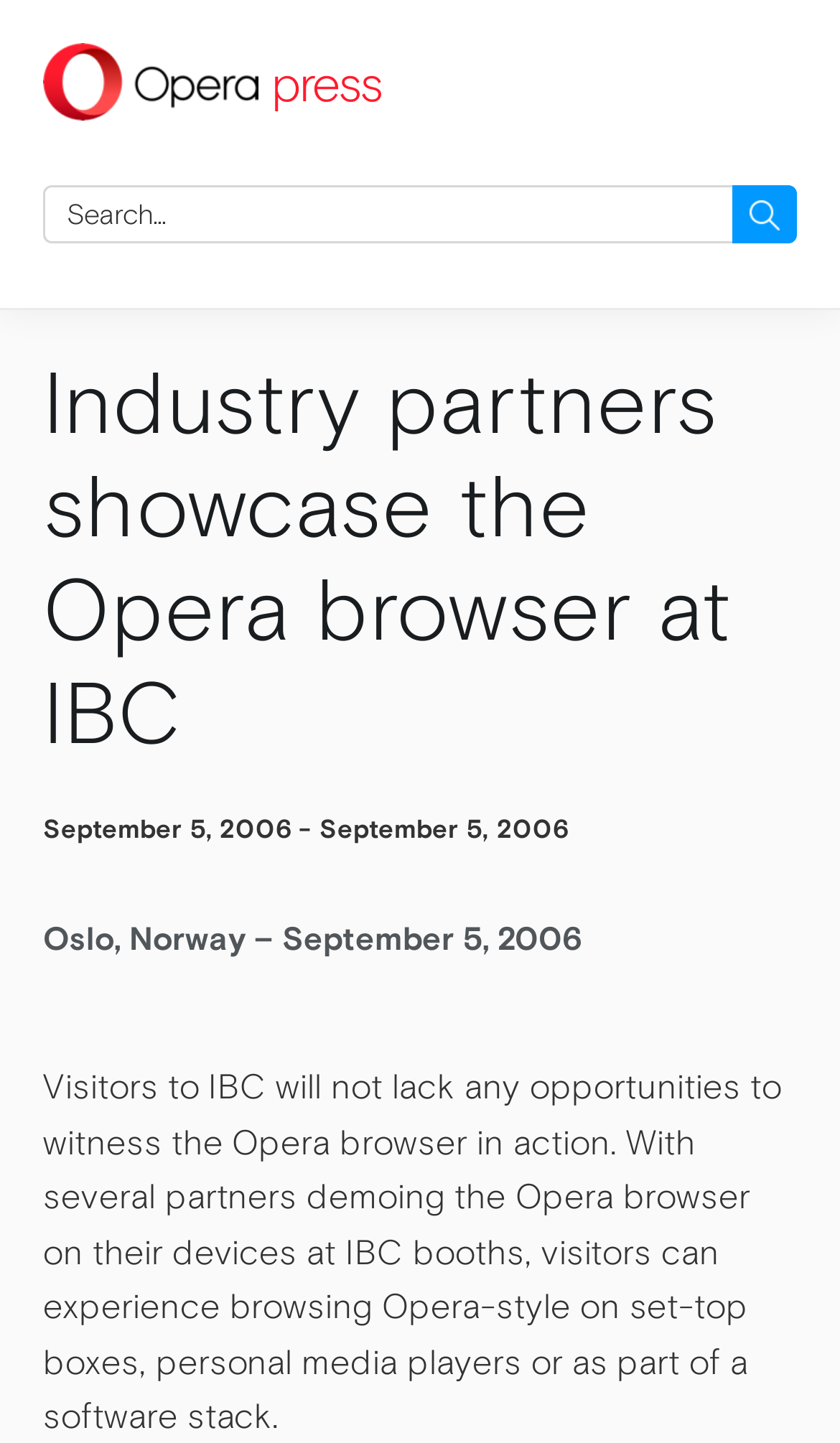Describe all the key features and sections of the webpage thoroughly.

The webpage appears to be a news article or press release from the Opera Newsroom. At the top left, there is a link to "Opera Newsroom press" accompanied by an image of the Opera Newsroom logo. Below this, a search bar is located, consisting of a text box and a "Search" button to the right. 

The main content of the page is divided into sections. The first section is a header area that spans the entire width of the page. It contains a heading that reads "Industry partners showcase the Opera browser at IBC" with a link to the same title below it. To the right of the link, there is a date "September 5, 2006" followed by a hyphen. 

Below the header area, there is another heading that reads "Oslo, Norway – September 5, 2006". Following this, there is a paragraph of text that describes the event, mentioning that visitors to IBC can experience the Opera browser on various devices at the booths.